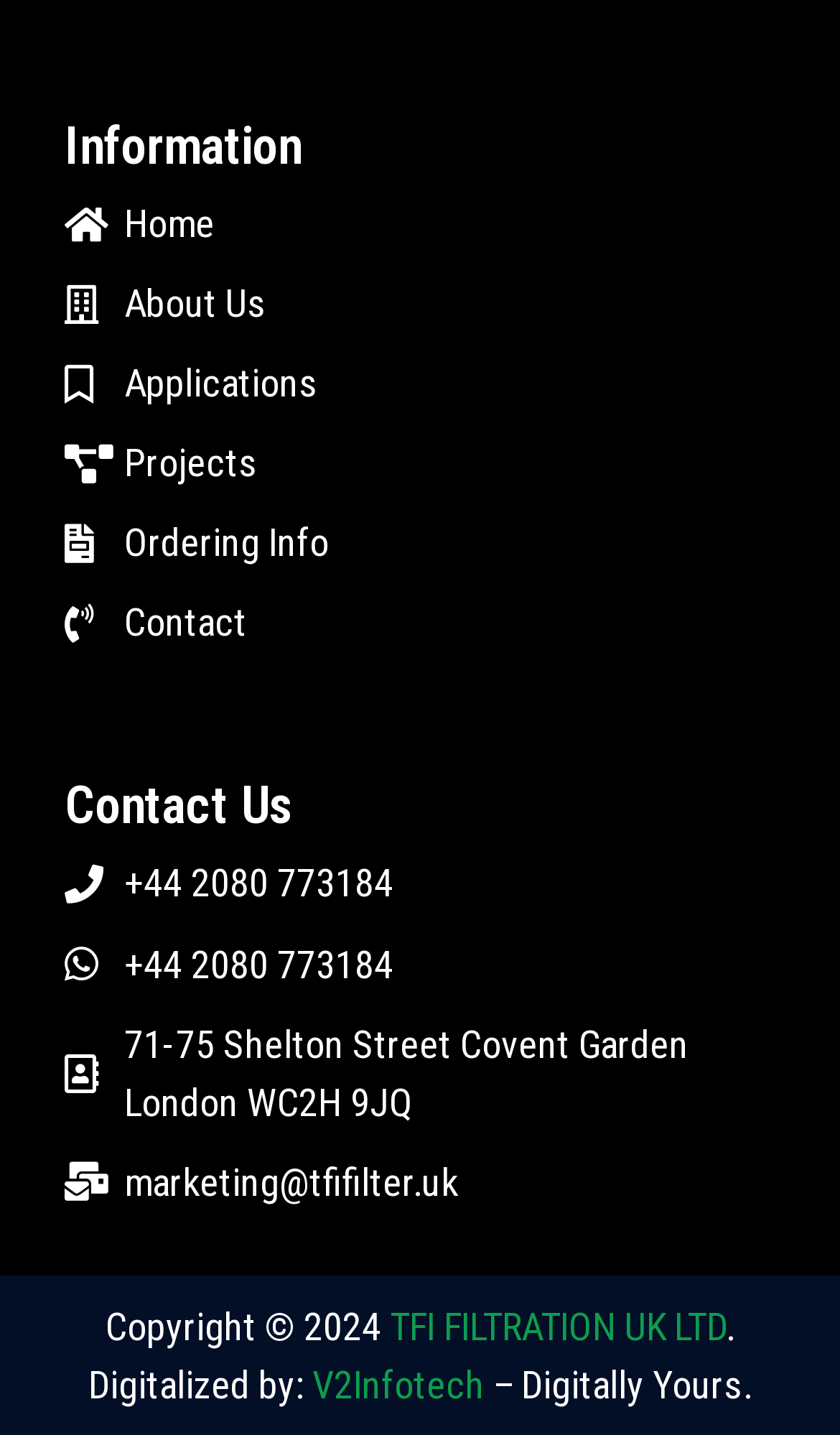Can you determine the bounding box coordinates of the area that needs to be clicked to fulfill the following instruction: "contact us by phone"?

[0.077, 0.595, 0.923, 0.636]